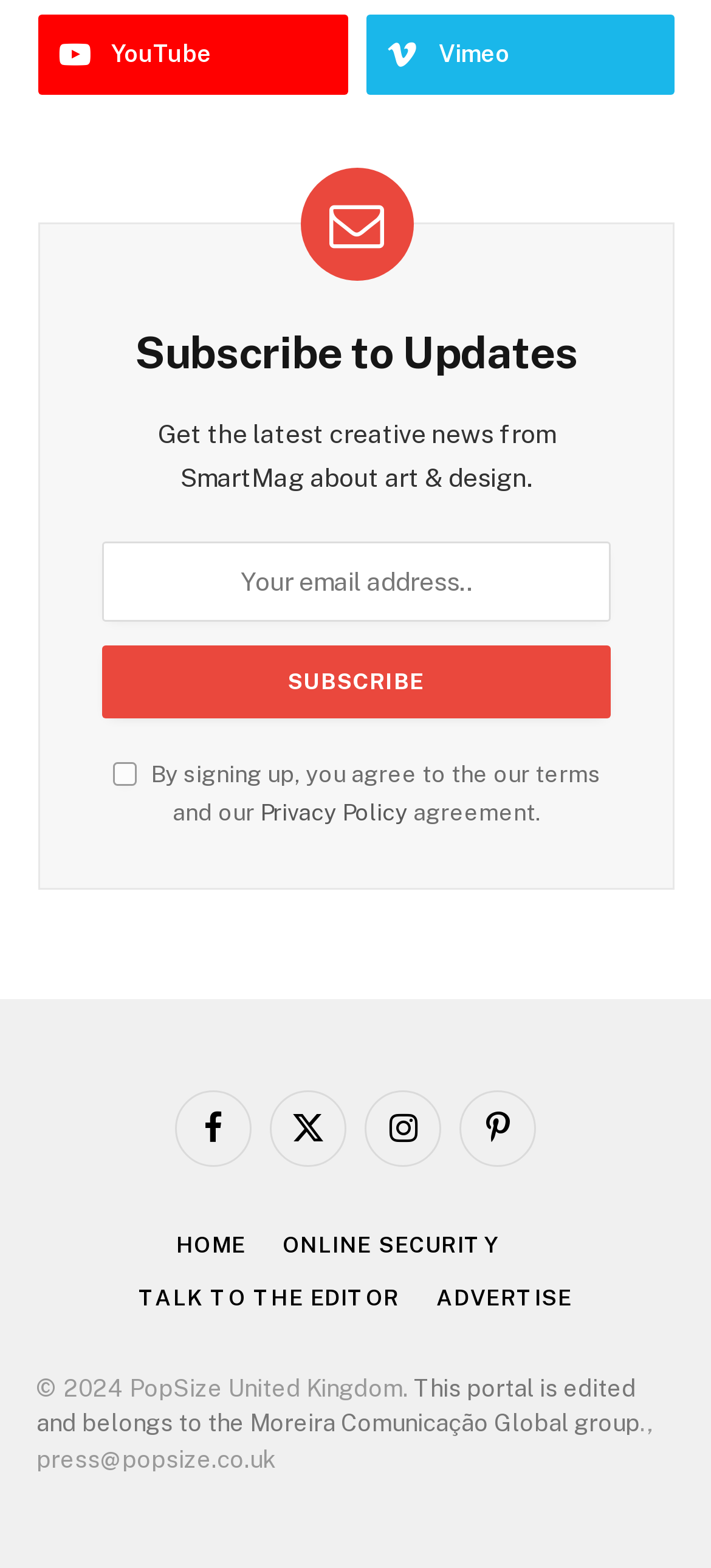Please provide the bounding box coordinates for the UI element as described: "Advertise". The coordinates must be four floats between 0 and 1, represented as [left, top, right, bottom].

[0.614, 0.819, 0.805, 0.836]